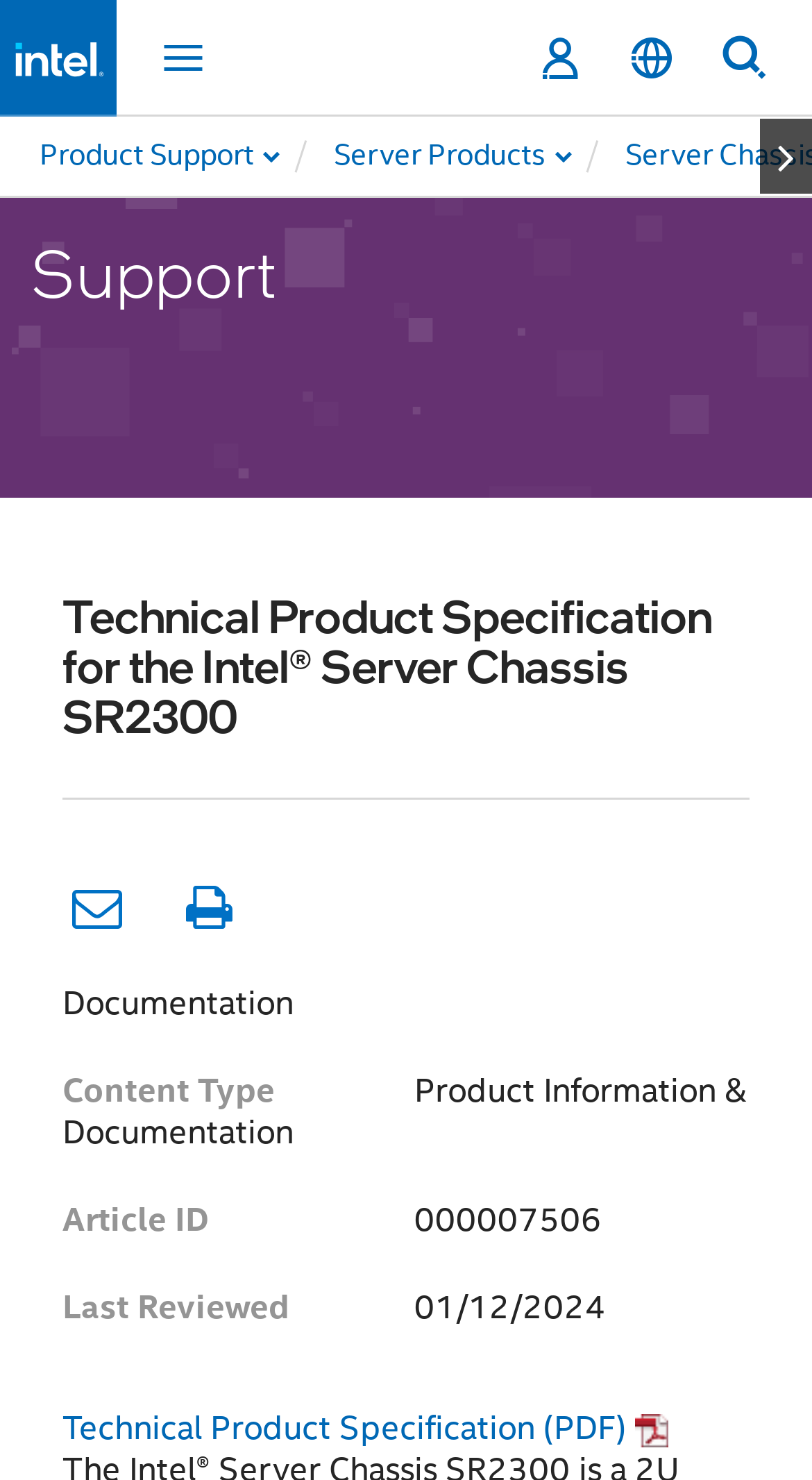Please locate the bounding box coordinates for the element that should be clicked to achieve the following instruction: "Toggle navigation". Ensure the coordinates are given as four float numbers between 0 and 1, i.e., [left, top, right, bottom].

[0.187, 0.001, 0.264, 0.078]